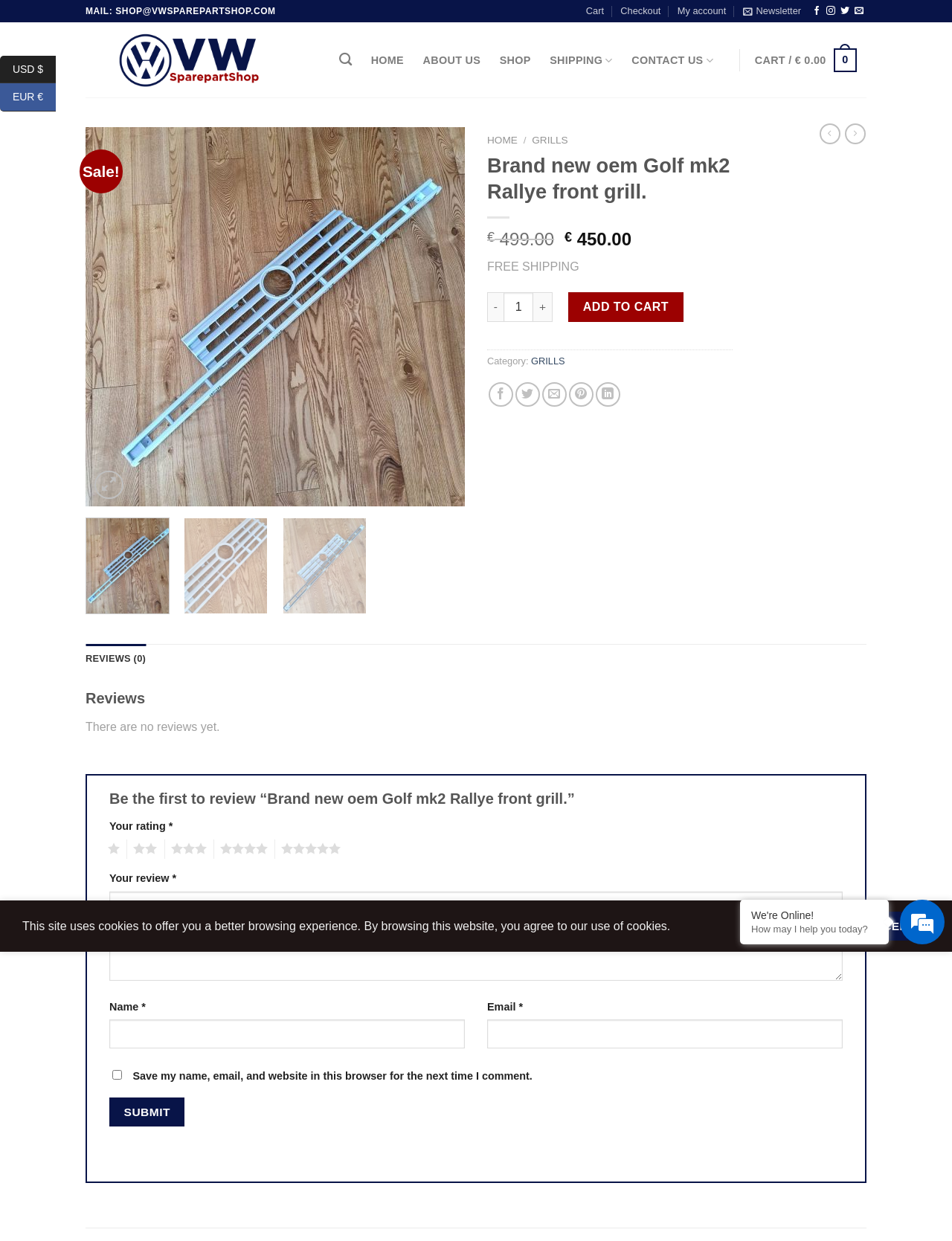What is the category of the product?
Using the image as a reference, answer the question in detail.

The category of the product can be found in the product description section, where it is stated as 'Category: GRILLS'.